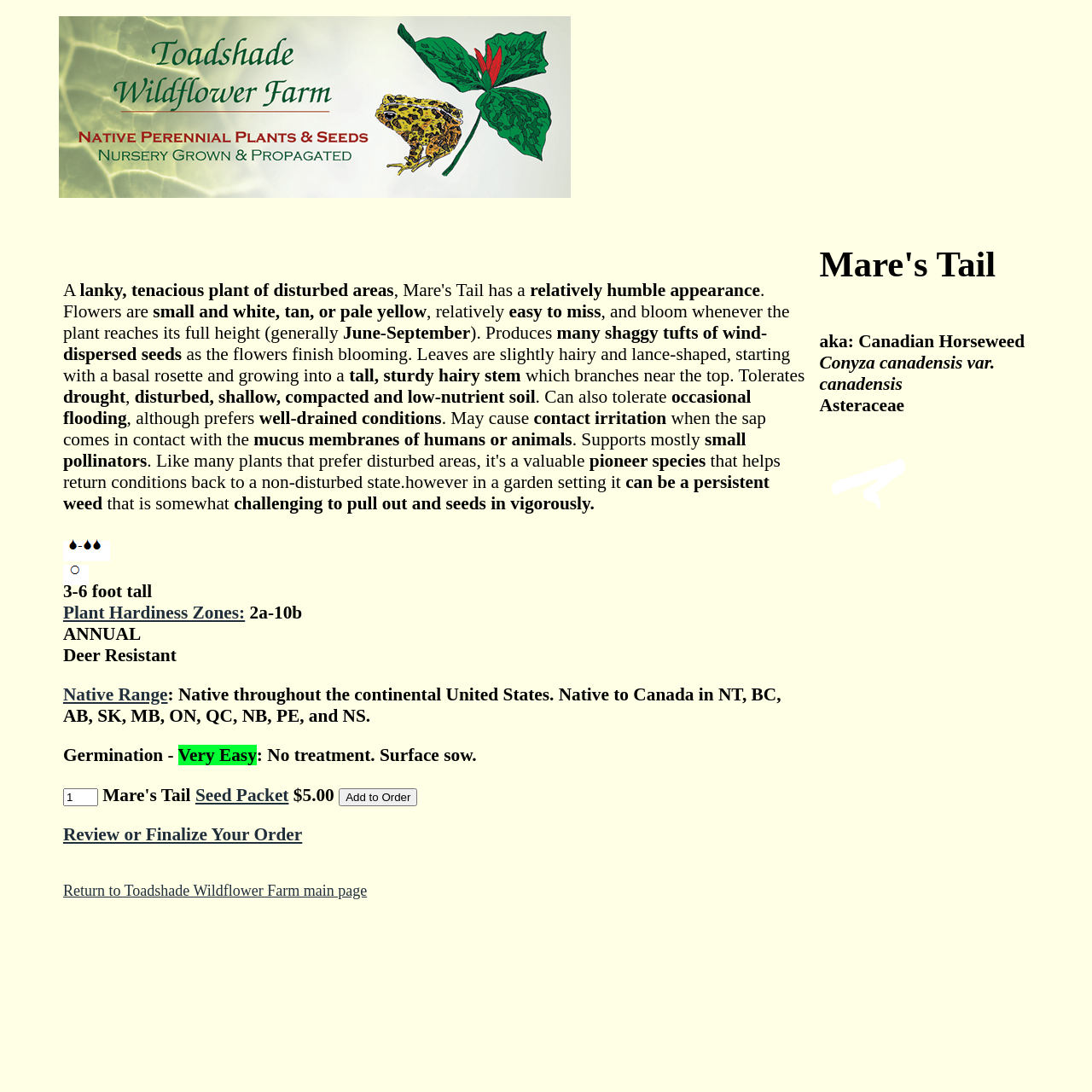What are the growing conditions for this plant?
Refer to the image and provide a one-word or short phrase answer.

Dry to Average, Full Sun